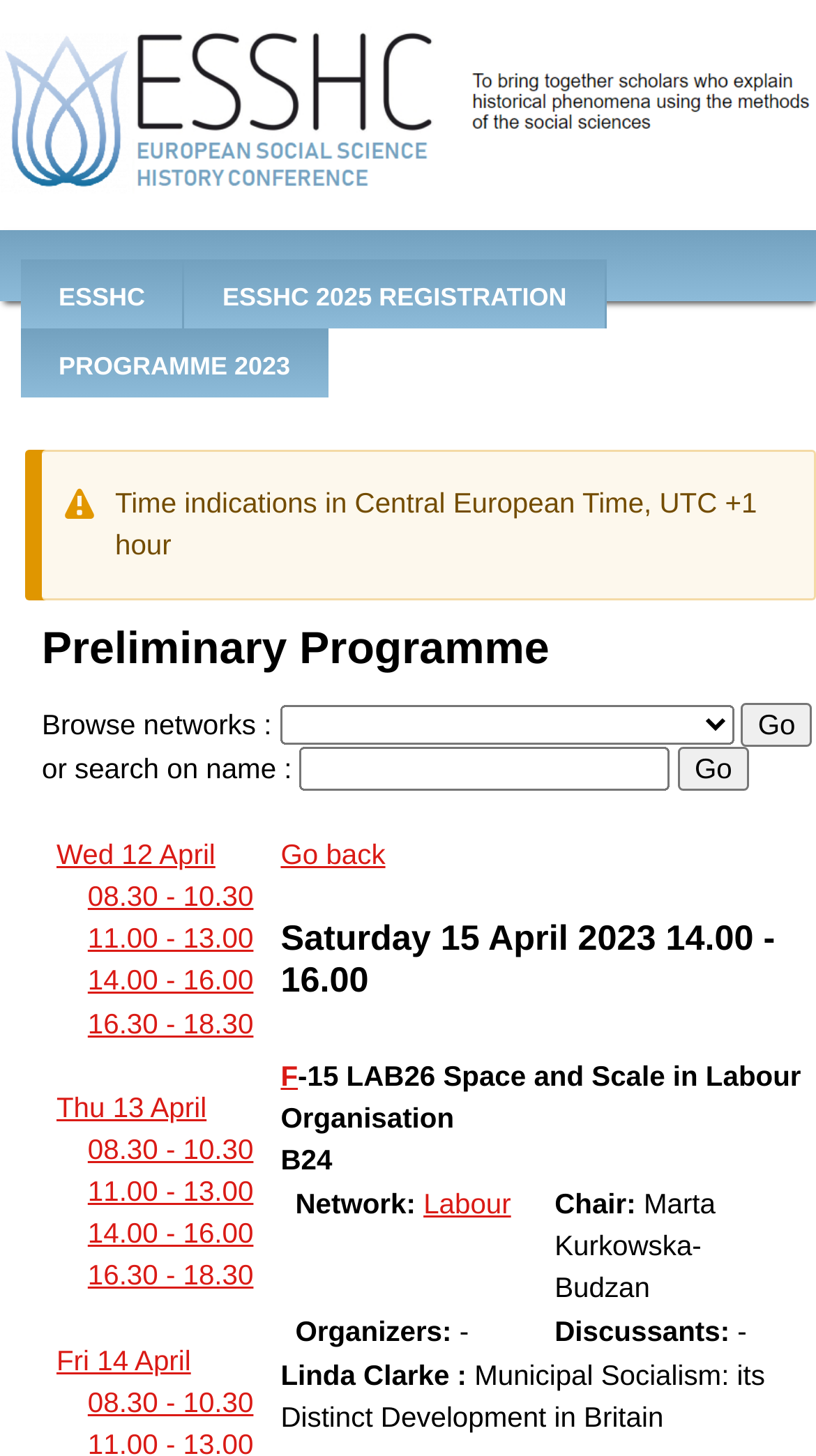Could you please study the image and provide a detailed answer to the question:
What is the name of the conference?

The name of the conference can be found in the top-left corner of the webpage, where it is written as 'ESSHC' in a large font size, and also as a link with the same text.